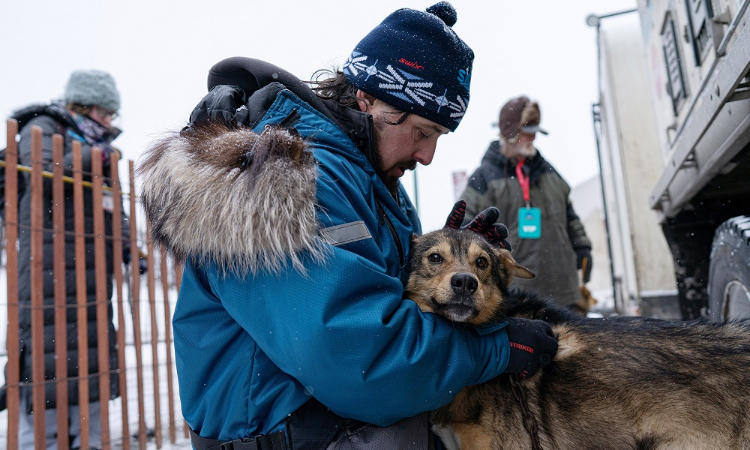Give a one-word or phrase response to the following question: How many individuals are present in the background?

Other individuals